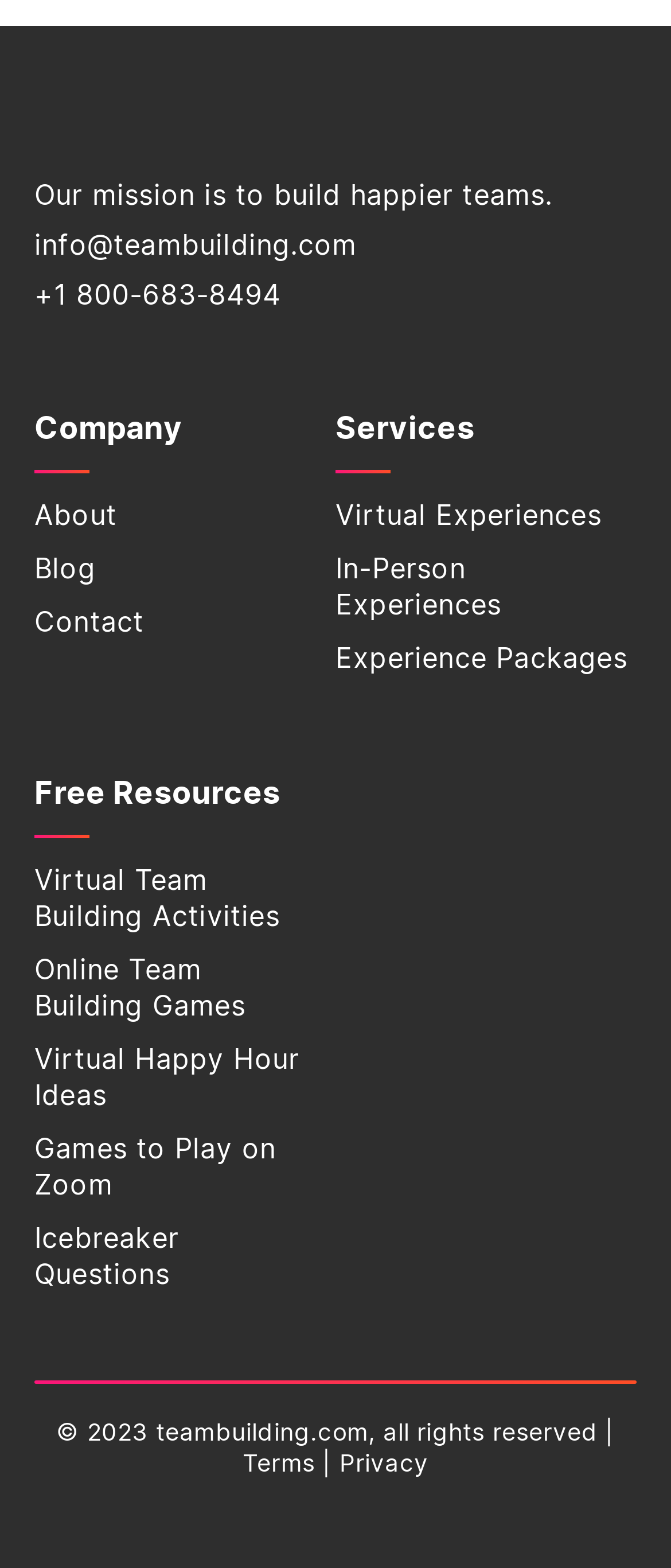Please answer the following question using a single word or phrase: What is the company's mission?

Build happier teams